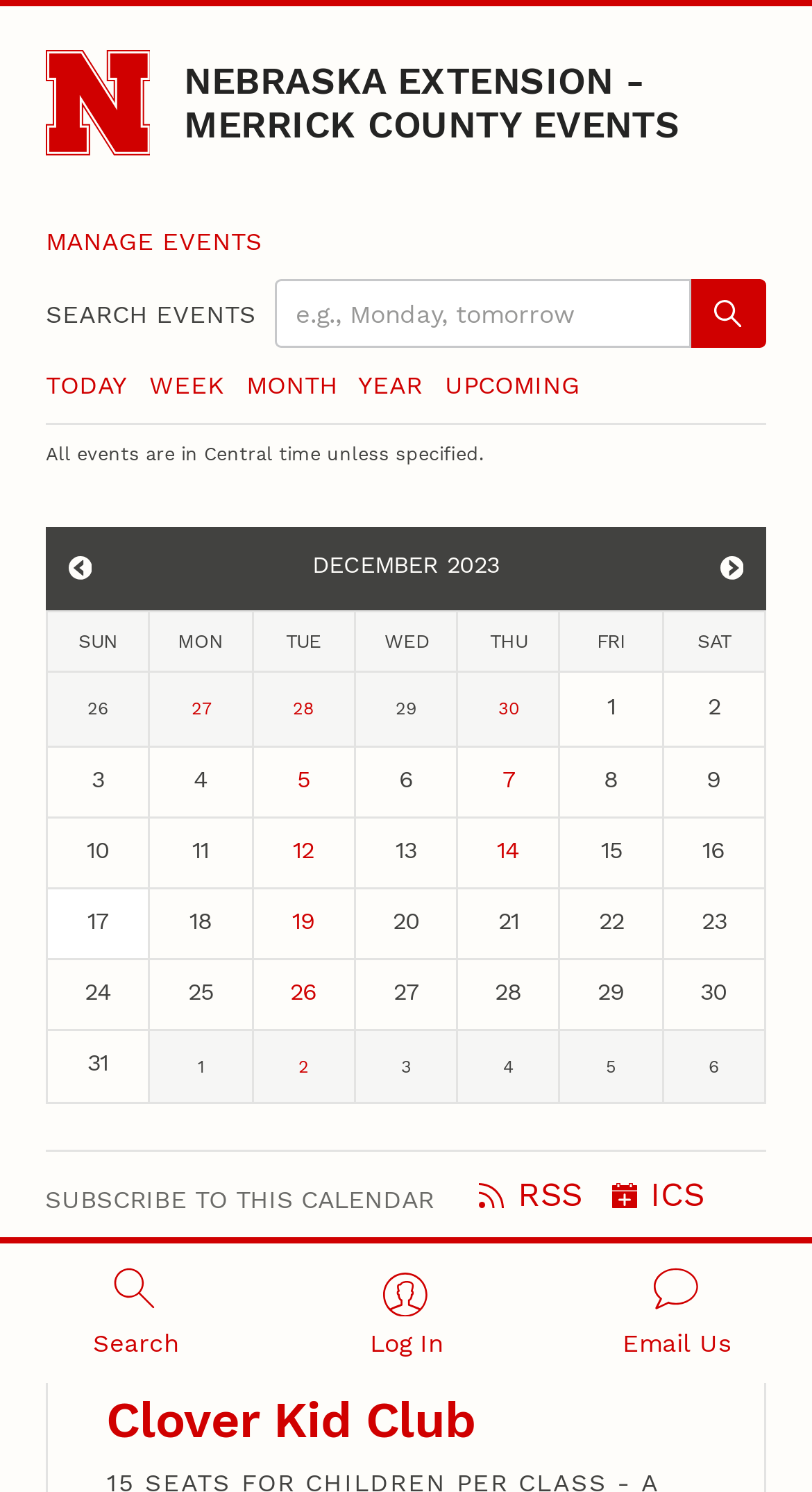Answer the following query with a single word or phrase:
What is the purpose of the 'Search' button?

To search events